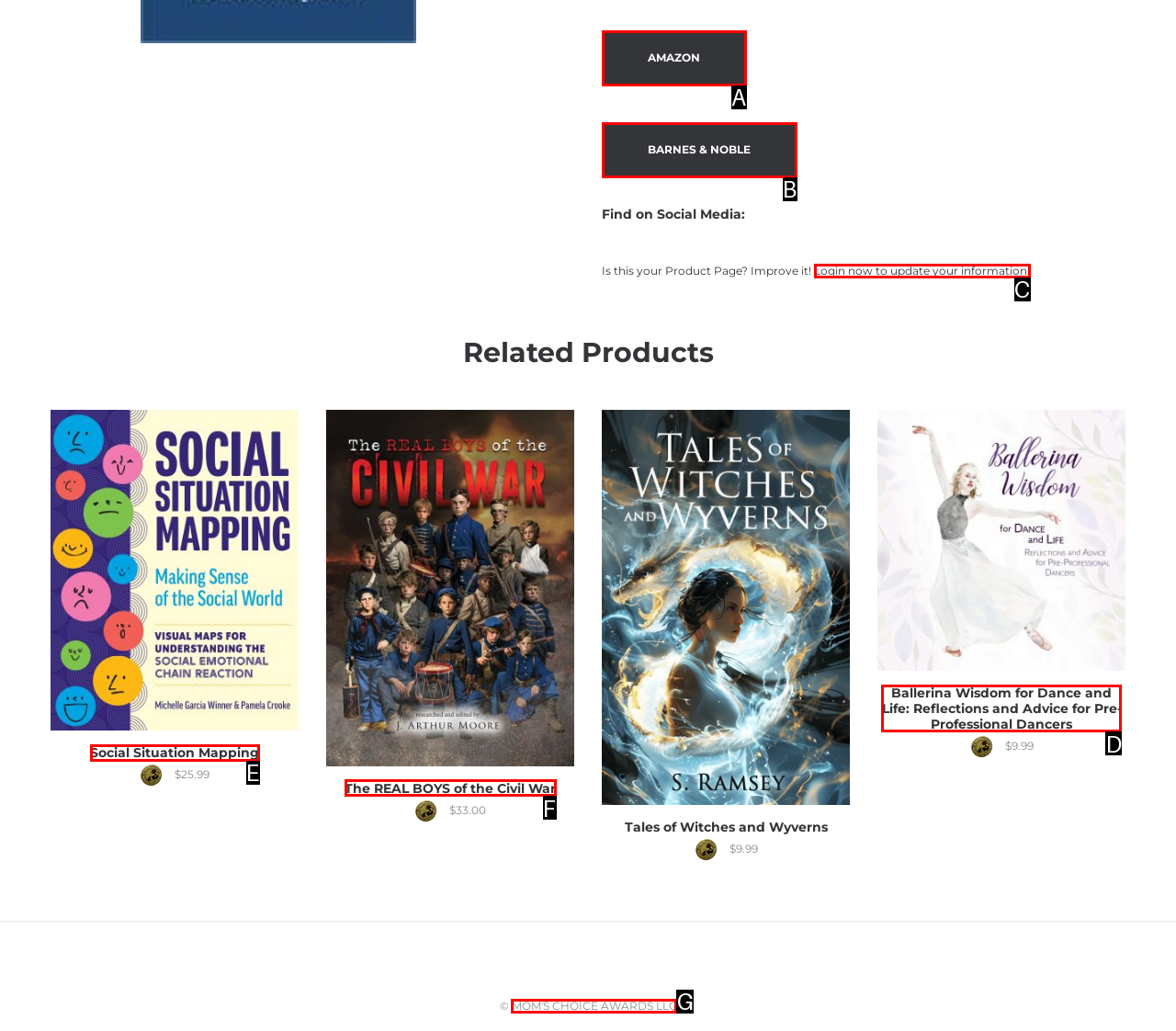From the options shown, which one fits the description: Mom's Choice Awards LLC? Respond with the appropriate letter.

G